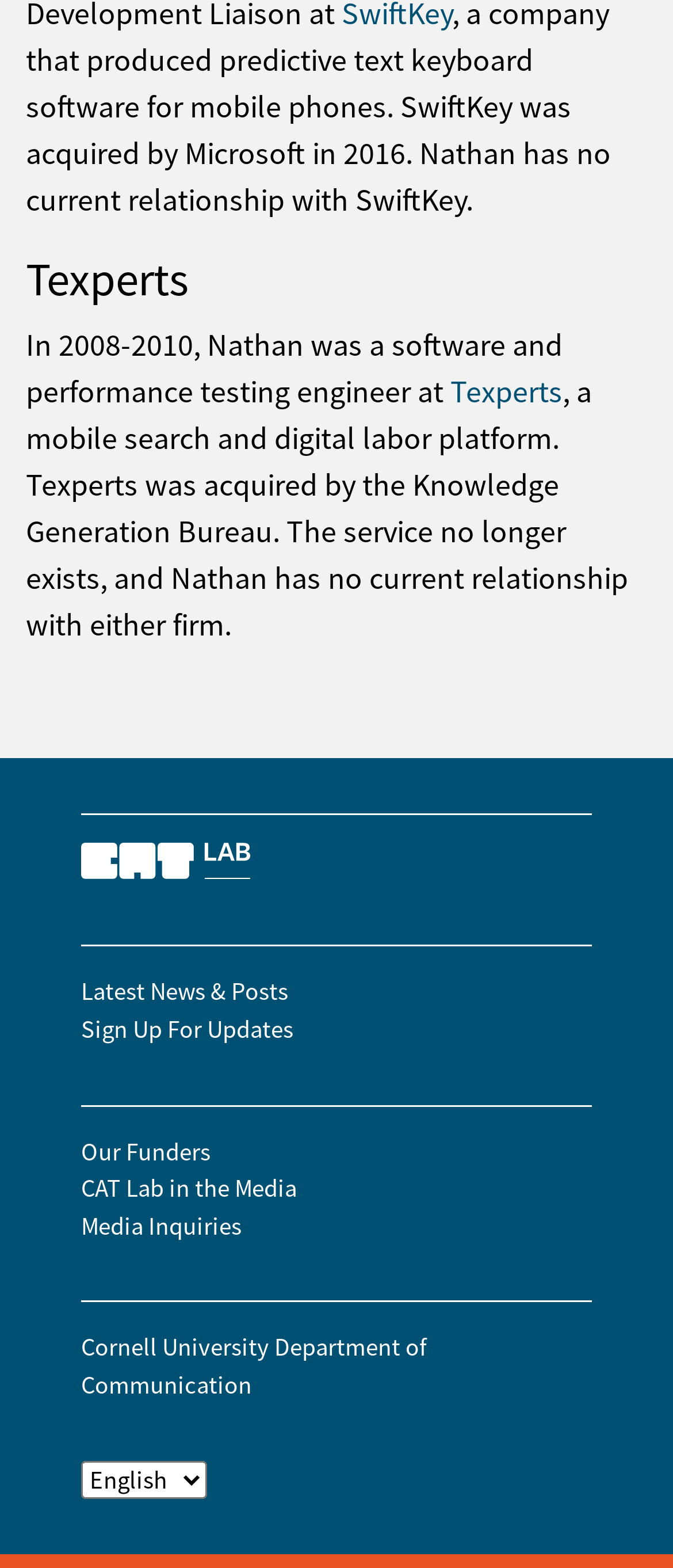How many links are there in the webpage?
Using the image as a reference, answer with just one word or a short phrase.

7